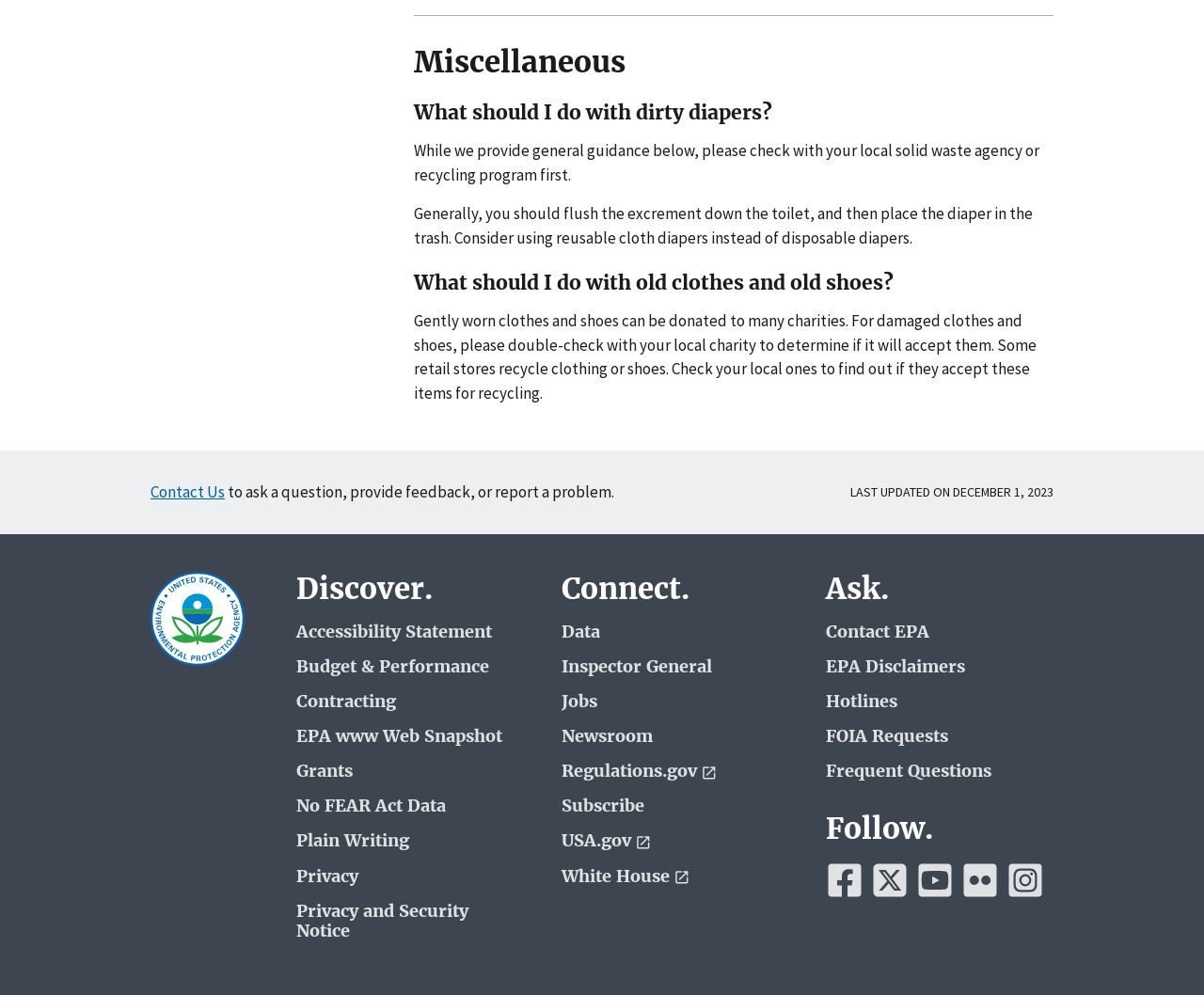Determine the bounding box coordinates of the region that needs to be clicked to achieve the task: "Check the EPA's Facebook".

[0.686, 0.866, 0.718, 0.904]